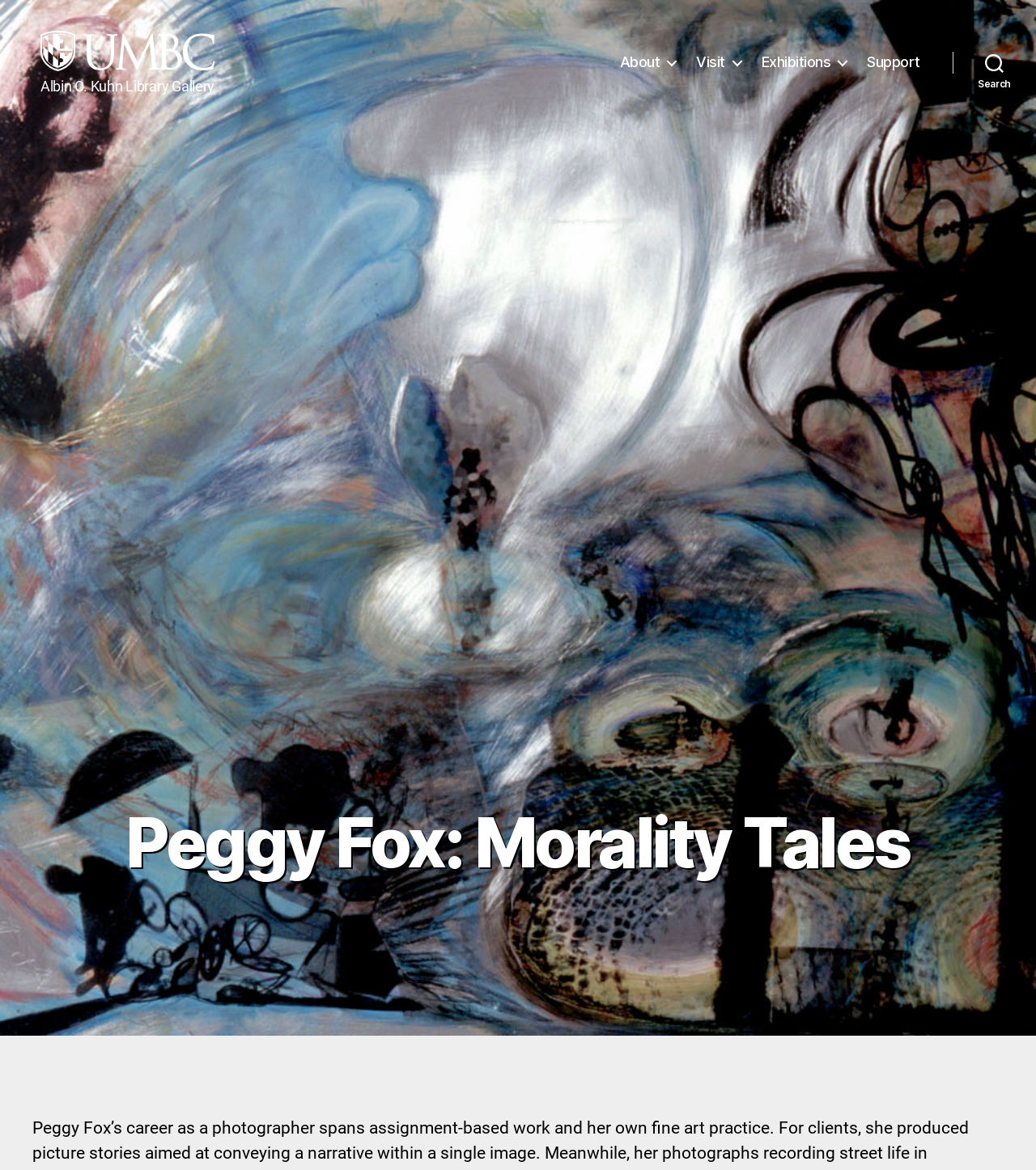Given the element description Exhibitions, specify the bounding box coordinates of the corresponding UI element in the format (top-left x, top-left y, bottom-right x, bottom-right y). All values must be between 0 and 1.

[0.735, 0.046, 0.818, 0.061]